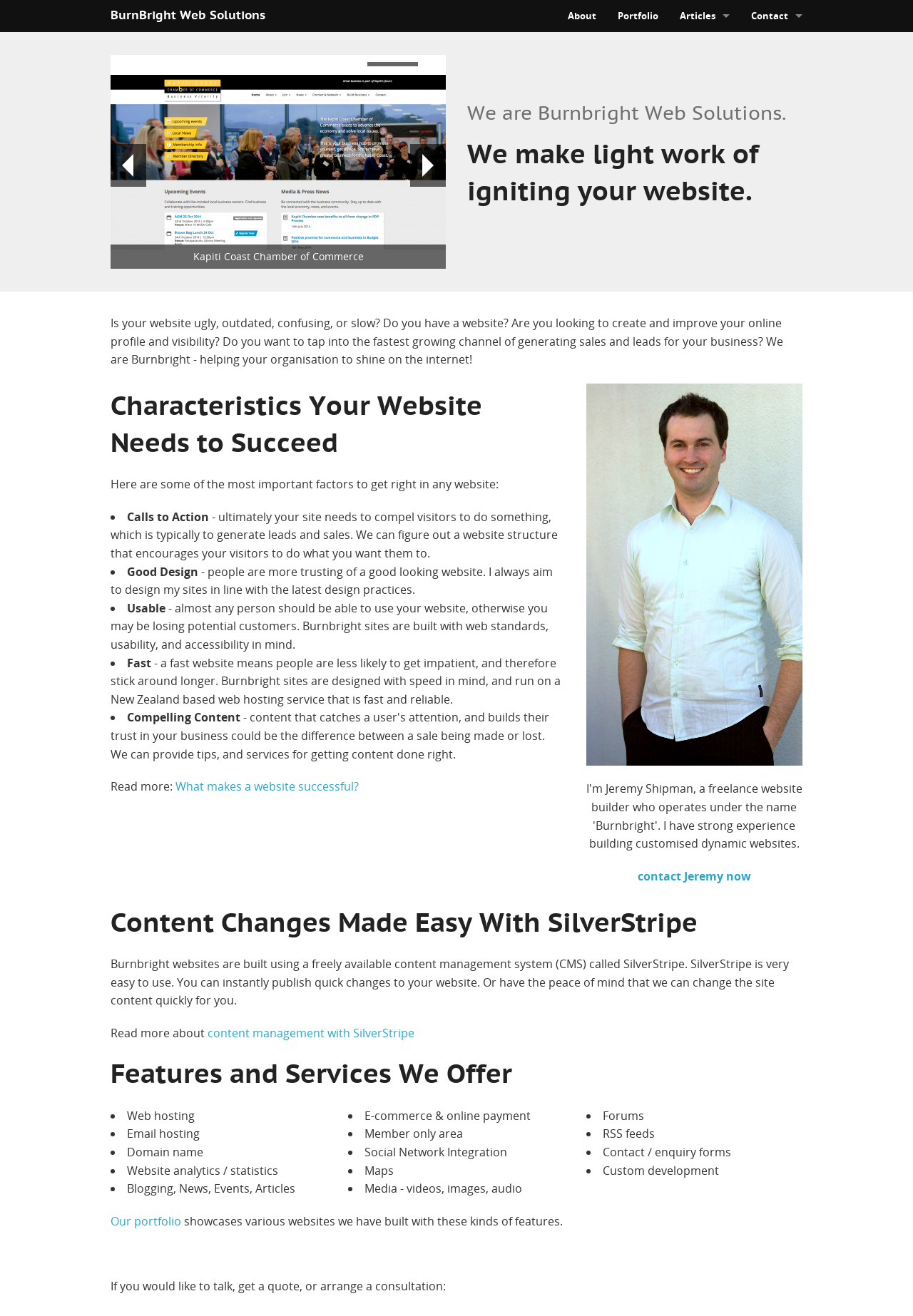Please identify the bounding box coordinates for the region that you need to click to follow this instruction: "Contact Jeremy now".

[0.698, 0.66, 0.823, 0.672]